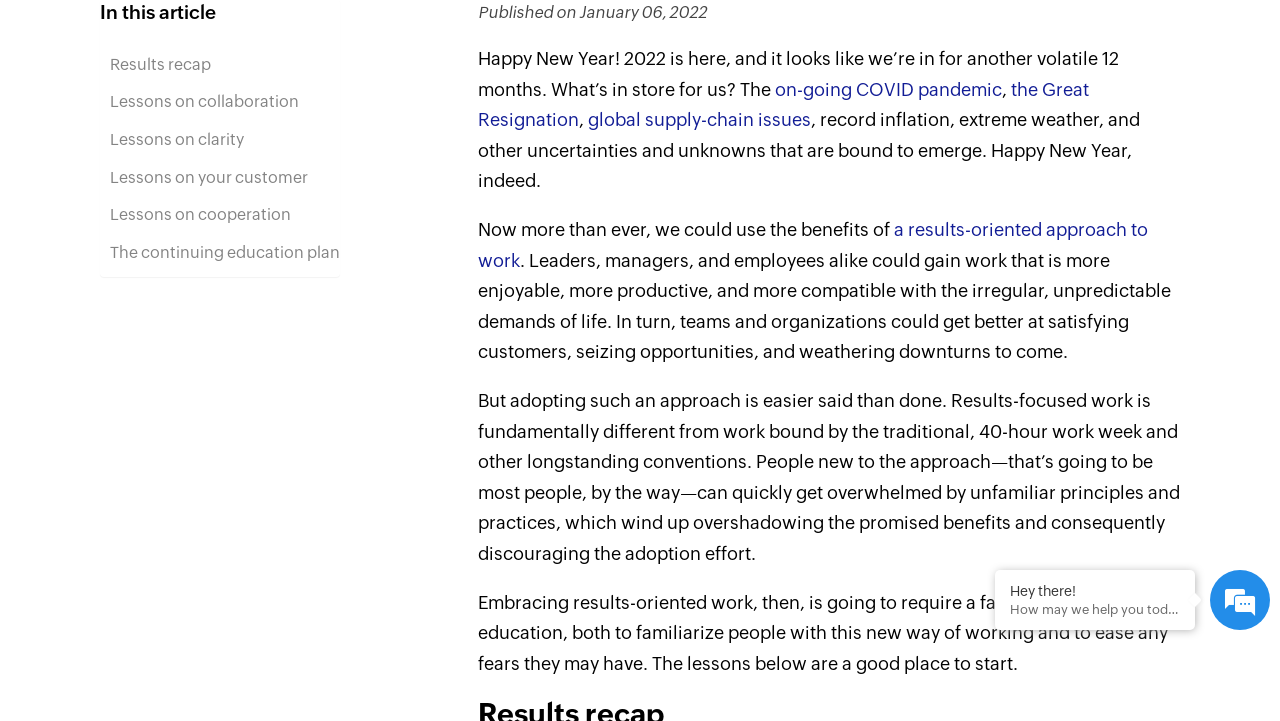Extract the bounding box of the UI element described as: "Lessons on cooperation".

[0.078, 0.28, 0.266, 0.316]